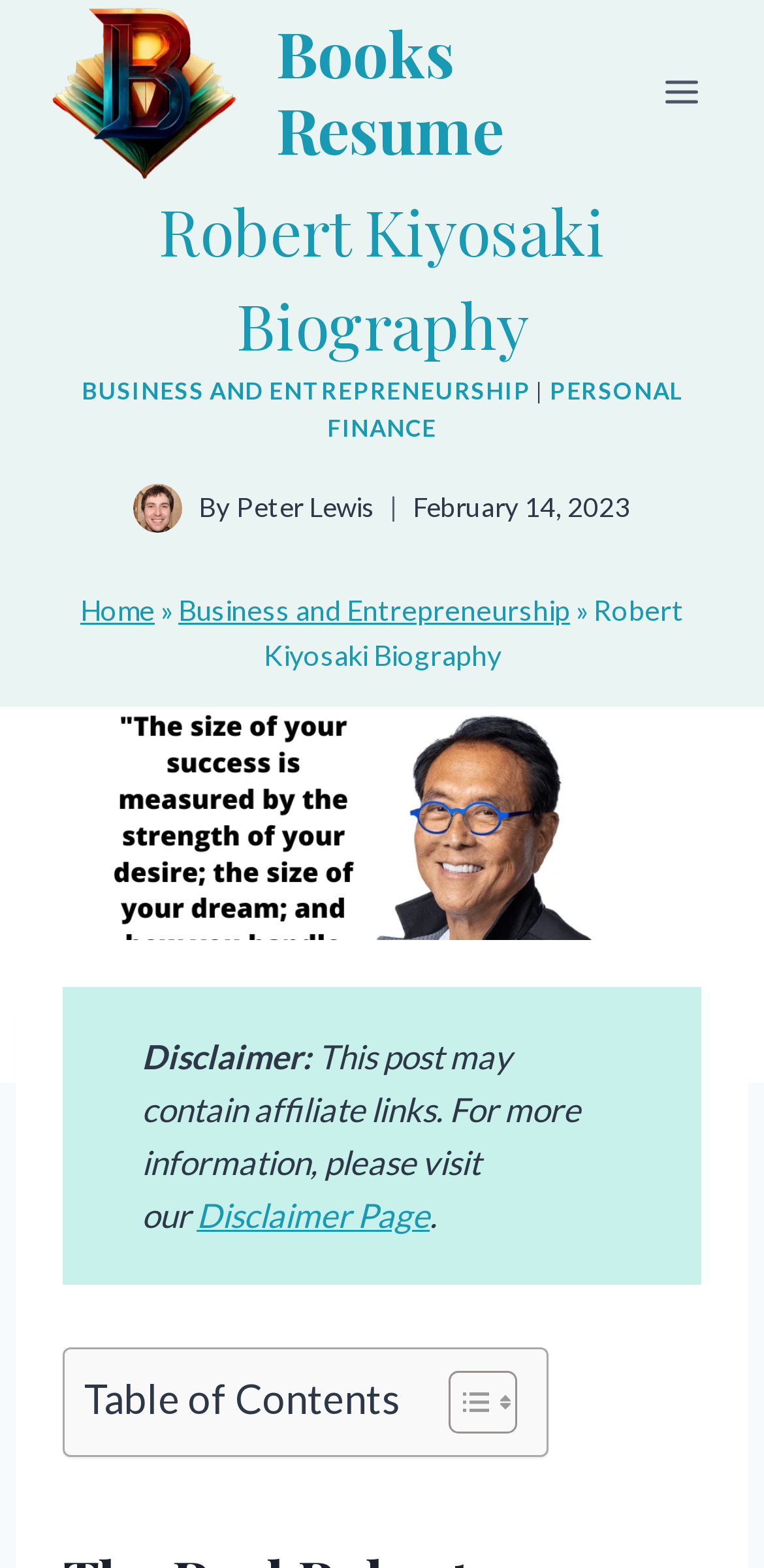Determine the bounding box coordinates of the clickable region to carry out the instruction: "Click on the 'BUSINESS AND ENTREPRENEURSHIP' link".

[0.107, 0.239, 0.694, 0.258]